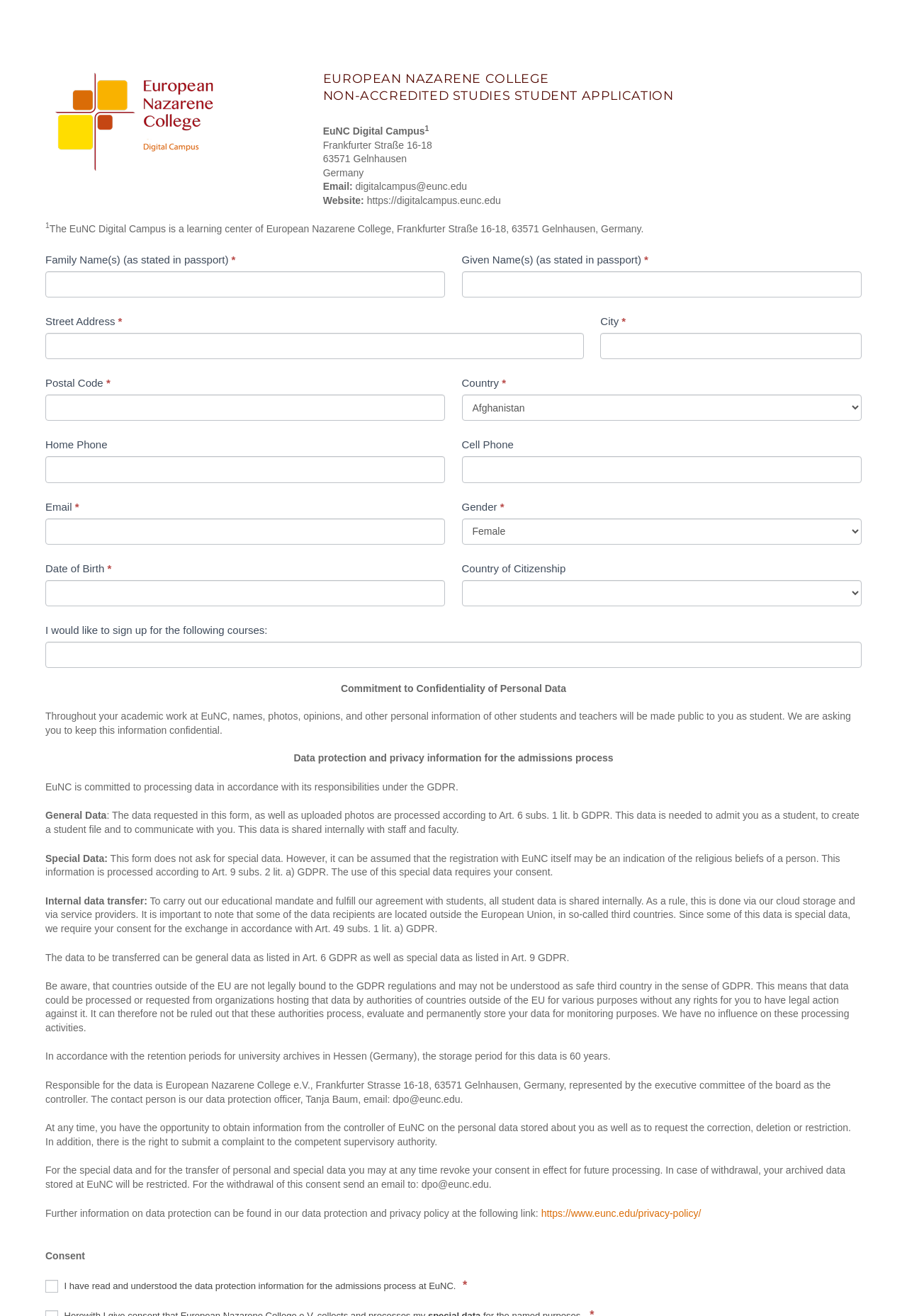Please determine the bounding box of the UI element that matches this description: Log in. The coordinates should be given as (top-left x, top-left y, bottom-right x, bottom-right y), with all values between 0 and 1.

None